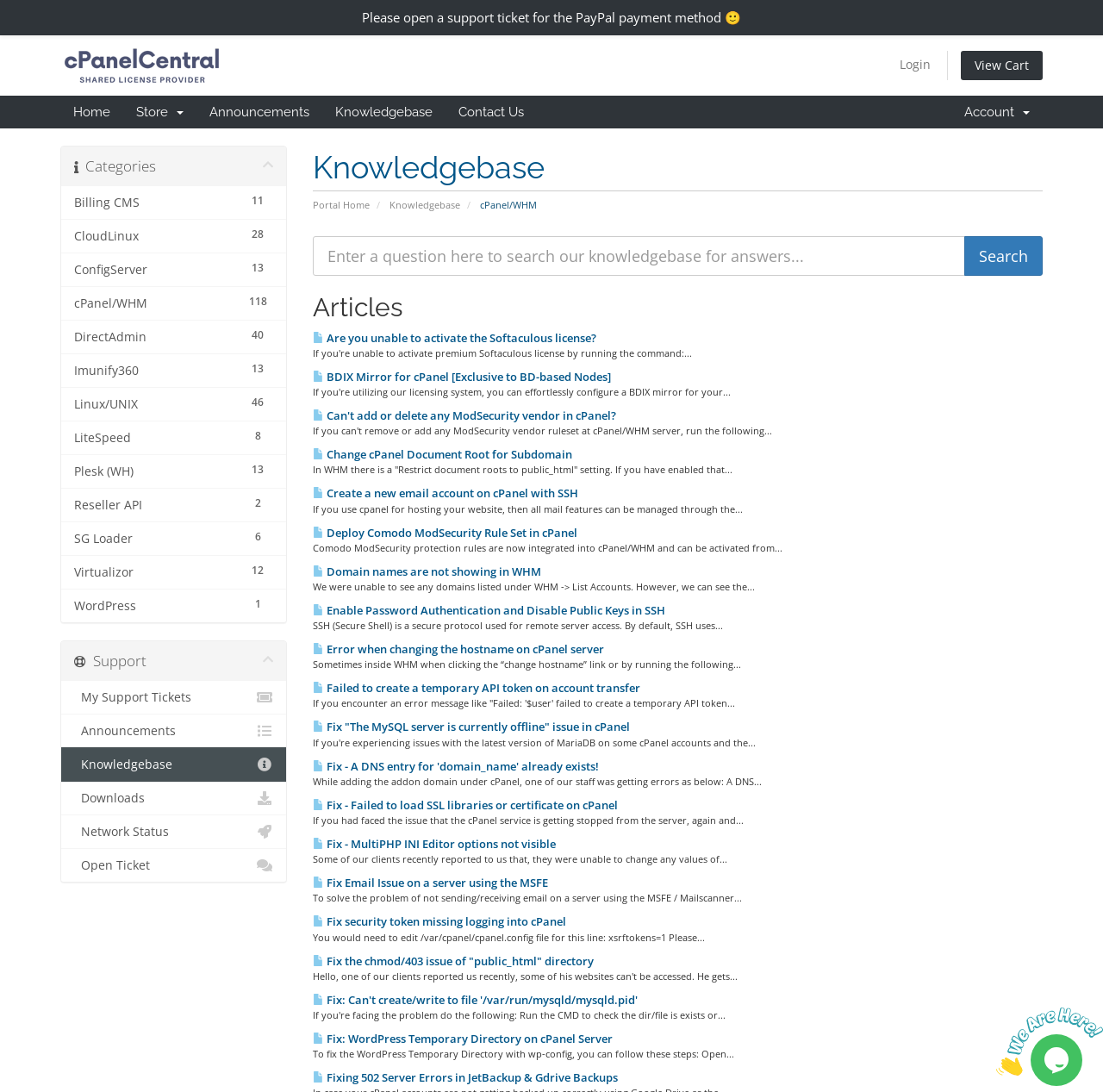How many articles are listed on the webpage?
Ensure your answer is thorough and detailed.

The articles are listed on the right side of the webpage, and they include topics such as activating Softaculous license, changing cPanel document root, deploying Comodo ModSecurity rule set, and fixing various issues with cPanel and WHM. There are 20 articles in total.